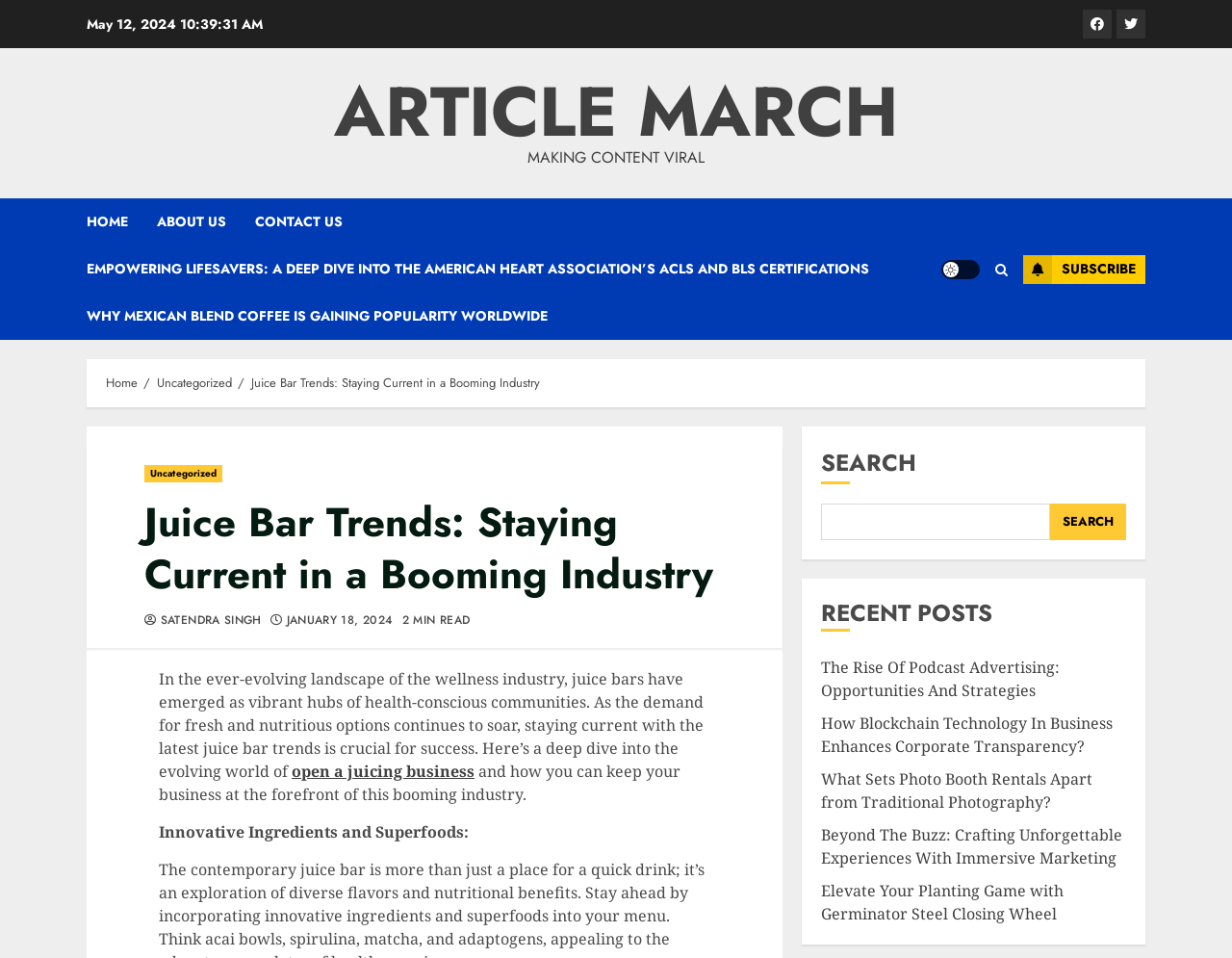Create a full and detailed caption for the entire webpage.

This webpage appears to be an article about juice bar trends, with a focus on staying current in a booming industry. At the top of the page, there is a date "May 12, 2024" and social media links to Facebook and Twitter. Below that, there is a prominent link to the article "ARTICLE MARCH" and a heading "MAKING CONTENT VIRAL". 

On the left side of the page, there is a navigation menu with links to "HOME", "ABOUT US", "CONTACT US", and other articles. There is also a "Light/Dark Button" and a "SUBSCRIBE" button. 

In the main content area, there is a breadcrumb navigation bar with links to "Home", "Uncategorized", and the current article "Juice Bar Trends: Staying Current in a Booming Industry". Below that, there is a heading with the same title, followed by the author's name "SATENDRA SINGH" and the date "JANUARY 18, 2024". 

The article itself begins with a paragraph of text that discusses the growing demand for fresh and nutritious options in the wellness industry. There is a link to "open a juicing business" within the text. The article continues with a section titled "Innovative Ingredients and Superfoods:". 

On the right side of the page, there is a search bar with a "SEARCH" button. Below that, there is a heading "RECENT POSTS" followed by a list of links to other articles, including "The Rise Of Podcast Advertising: Opportunities And Strategies", "How Blockchain Technology In Business Enhances Corporate Transparency?", and others.